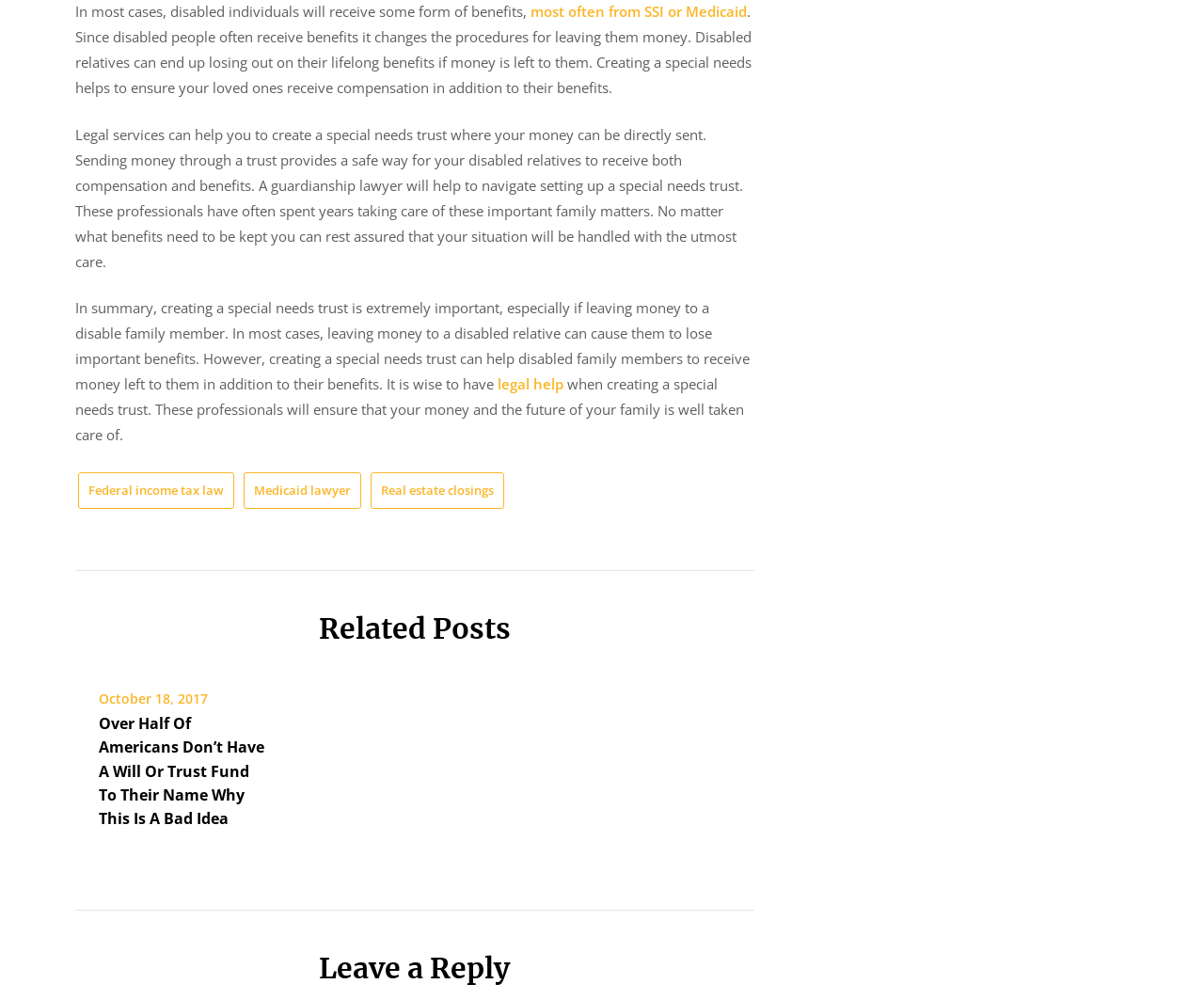Using the description "Real estate closings", locate and provide the bounding box of the UI element.

[0.308, 0.472, 0.419, 0.509]